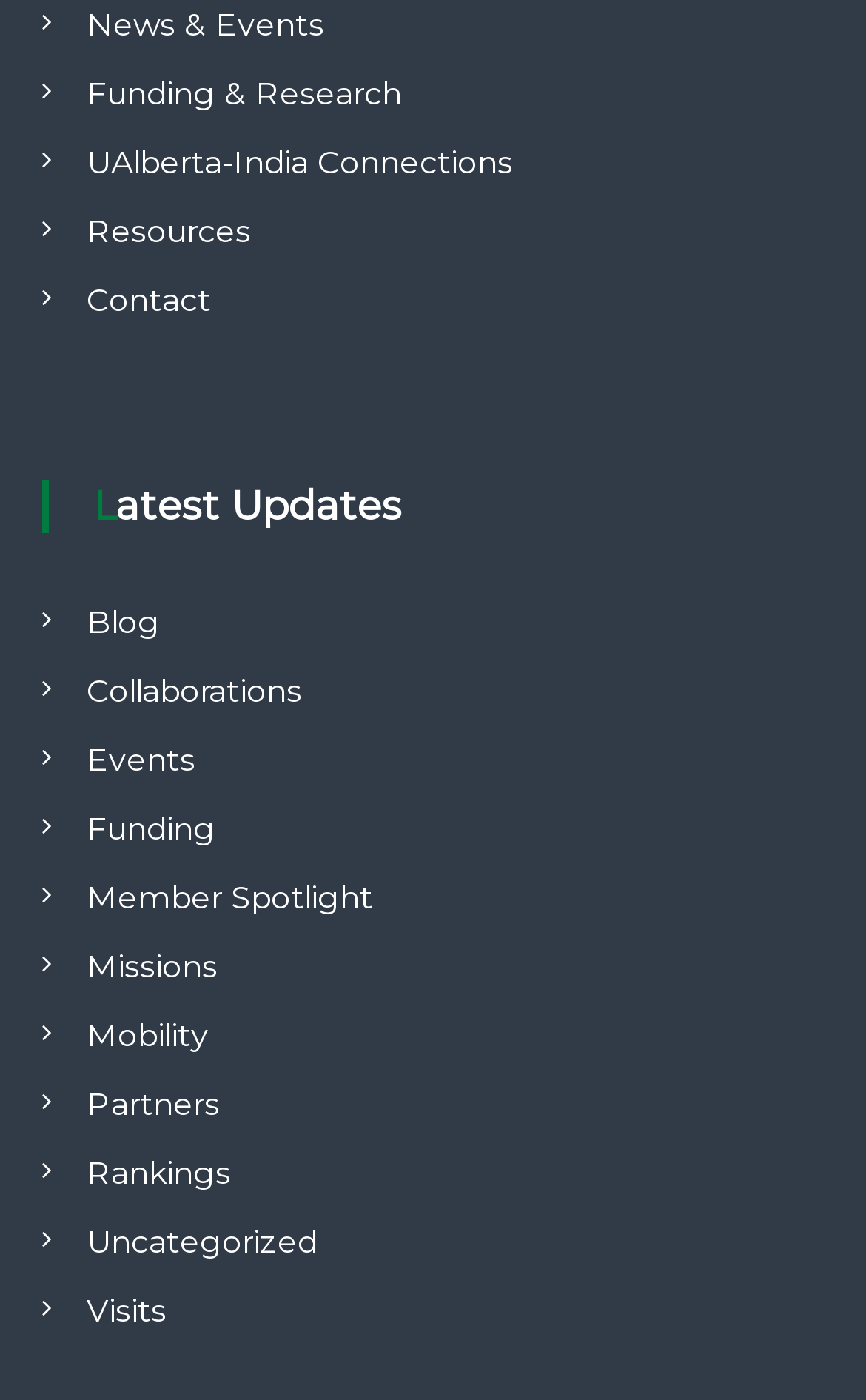Can you identify the bounding box coordinates of the clickable region needed to carry out this instruction: 'Contact the organization'? The coordinates should be four float numbers within the range of 0 to 1, stated as [left, top, right, bottom].

[0.1, 0.199, 0.244, 0.228]